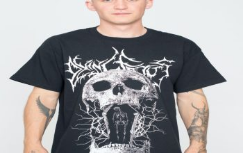What style is the model's fashion aesthetic?
Please respond to the question with a detailed and well-explained answer.

The caption describes the model's full-sleeve tattoos as complementing the graphic on the t-shirt, emphasizing a 'rebellious and artistic style', which is often associated with heavy metal and alternative fashion.